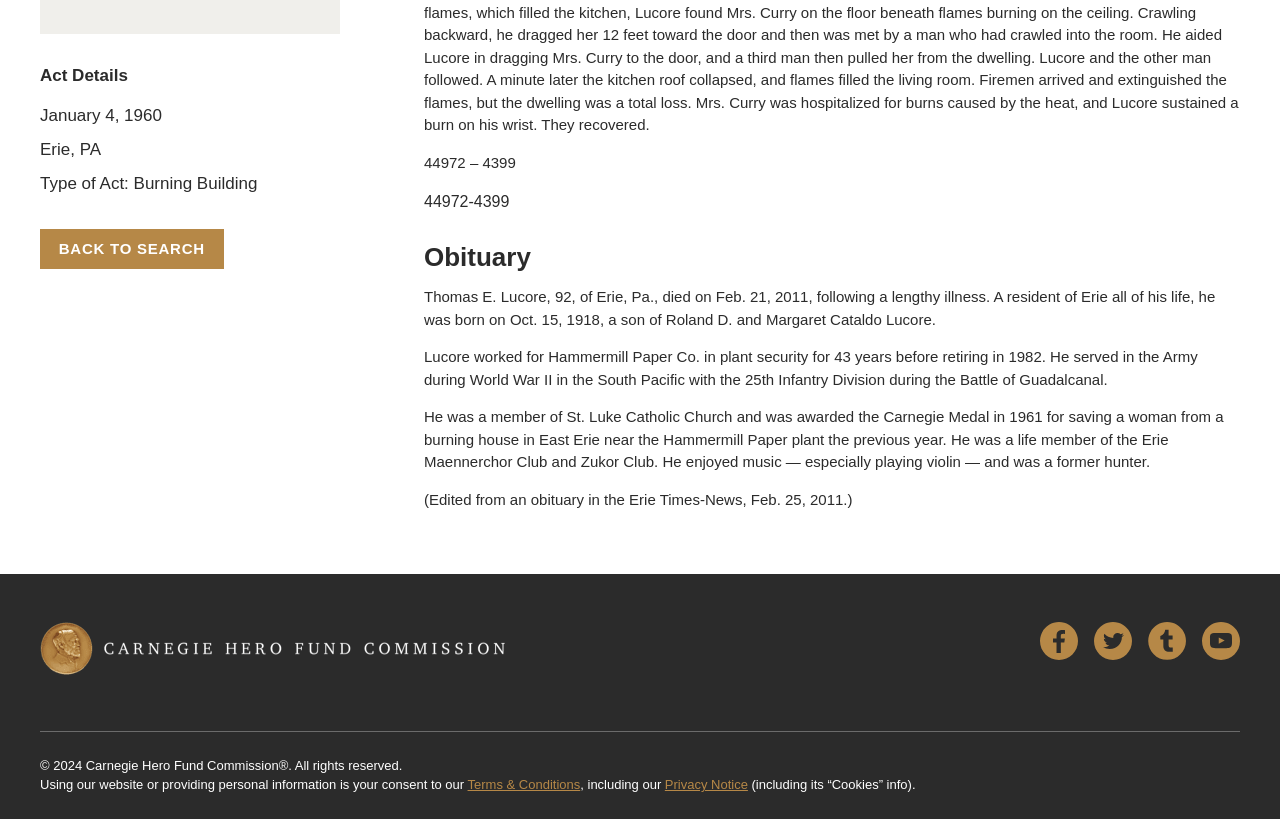Using the webpage screenshot and the element description Terms & Conditions, determine the bounding box coordinates. Specify the coordinates in the format (top-left x, top-left y, bottom-right x, bottom-right y) with values ranging from 0 to 1.

[0.365, 0.949, 0.453, 0.967]